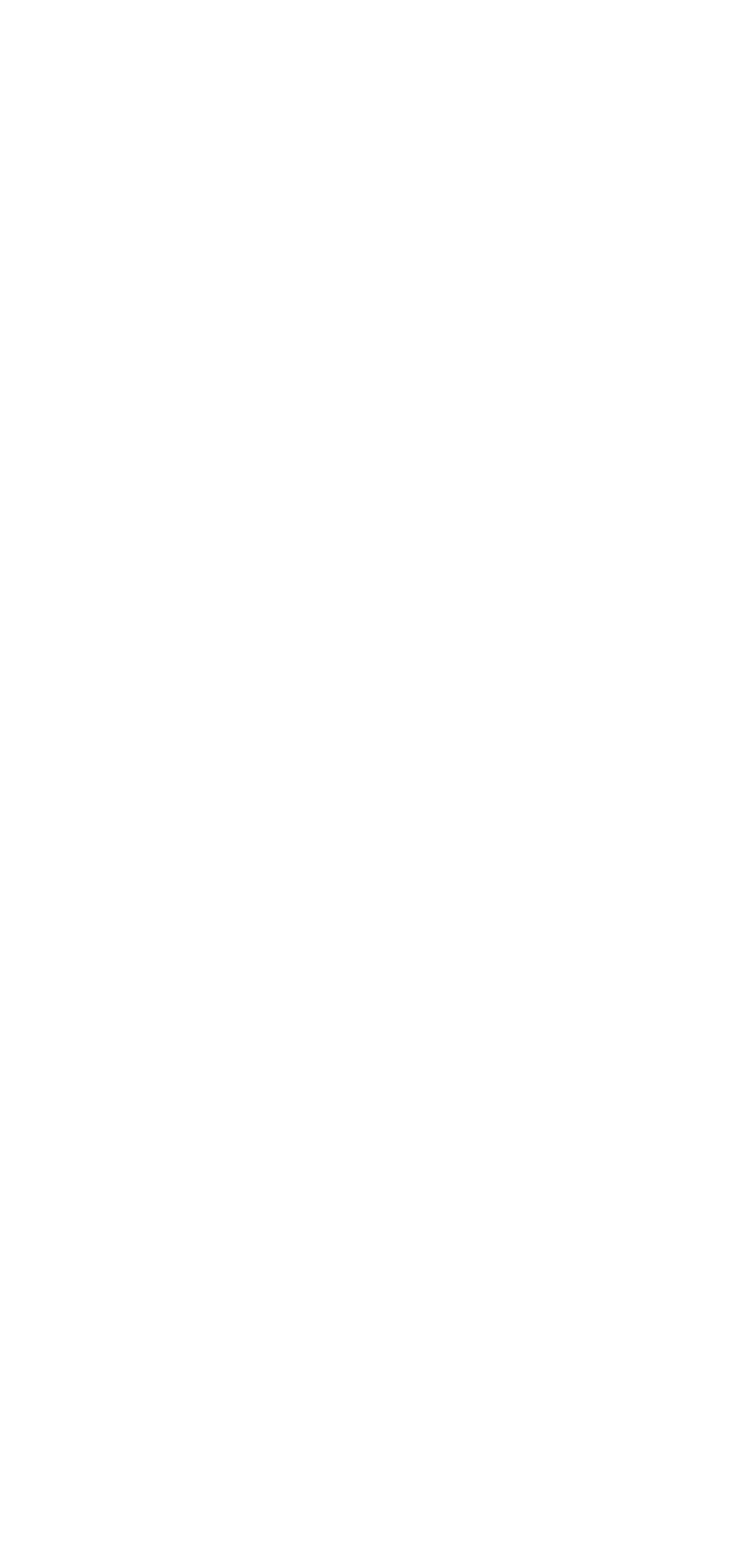How many industry categories are listed?
Answer the question with a single word or phrase, referring to the image.

4